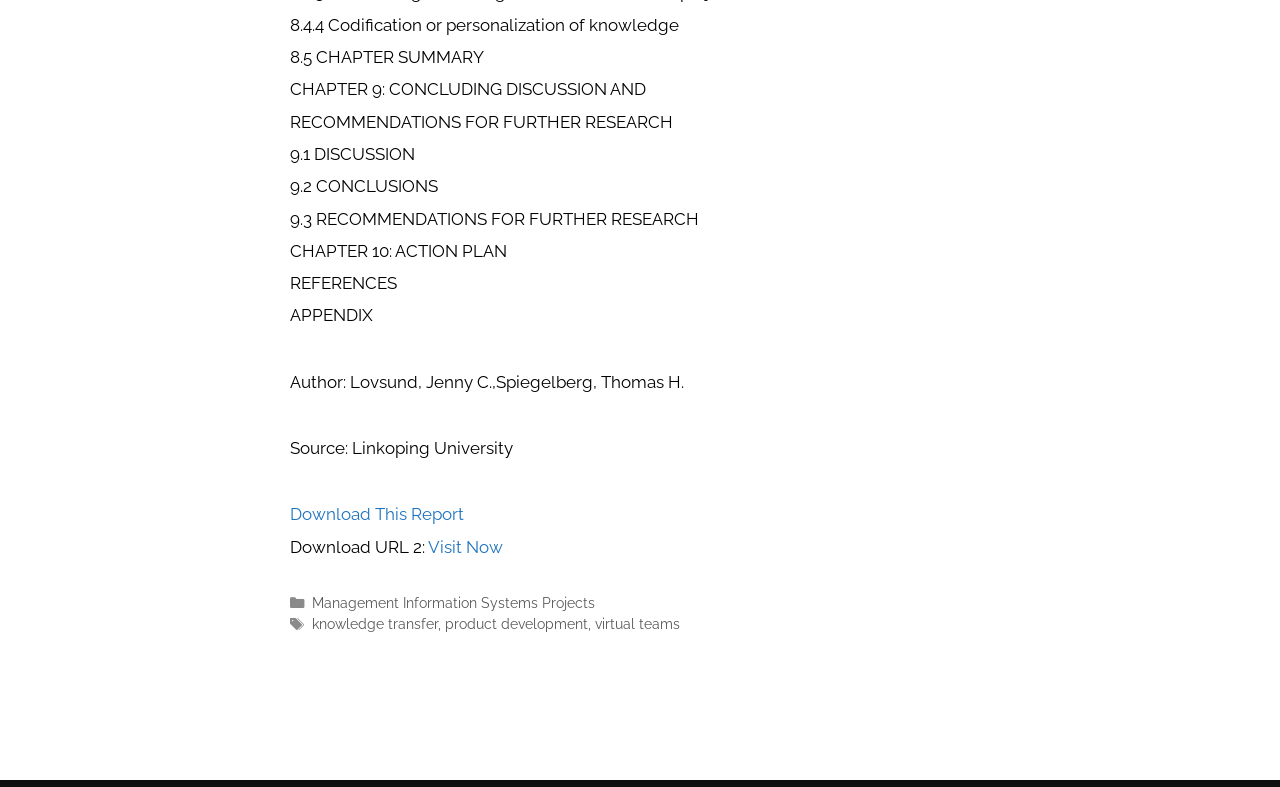Provide the bounding box coordinates for the UI element described in this sentence: "product development". The coordinates should be four float values between 0 and 1, i.e., [left, top, right, bottom].

[0.347, 0.782, 0.459, 0.804]